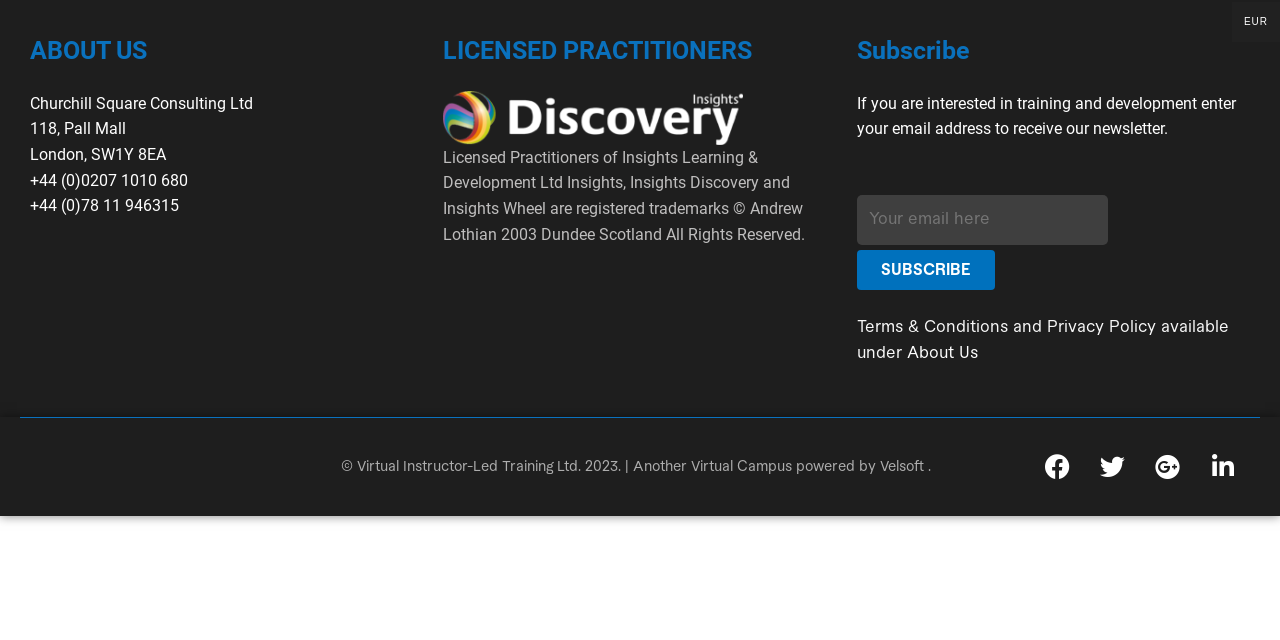Given the description "name="EMAIL" placeholder="Your email here"", provide the bounding box coordinates of the corresponding UI element.

[0.669, 0.305, 0.865, 0.382]